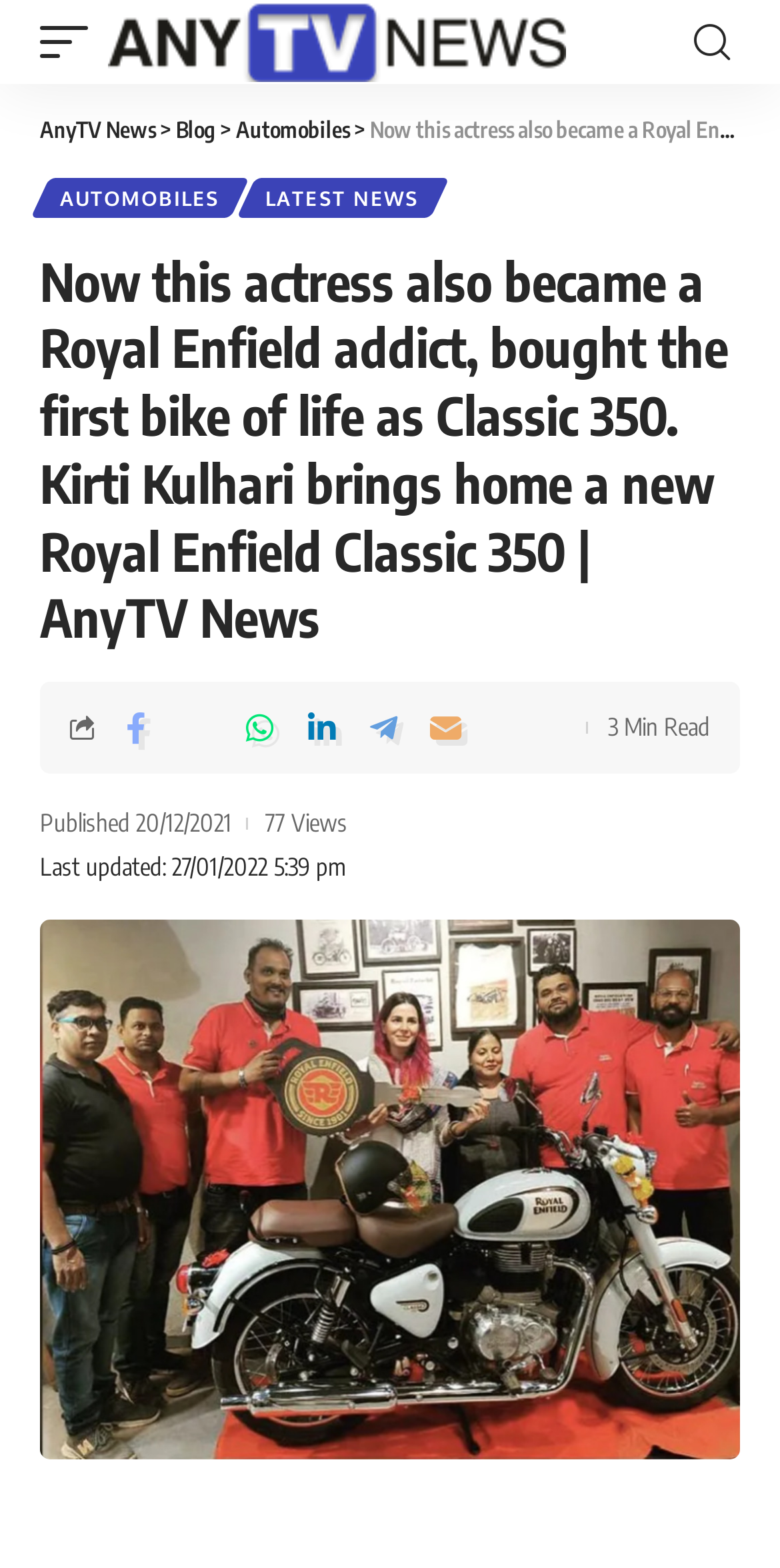Please locate the bounding box coordinates for the element that should be clicked to achieve the following instruction: "View the blog". Ensure the coordinates are given as four float numbers between 0 and 1, i.e., [left, top, right, bottom].

[0.226, 0.074, 0.277, 0.091]